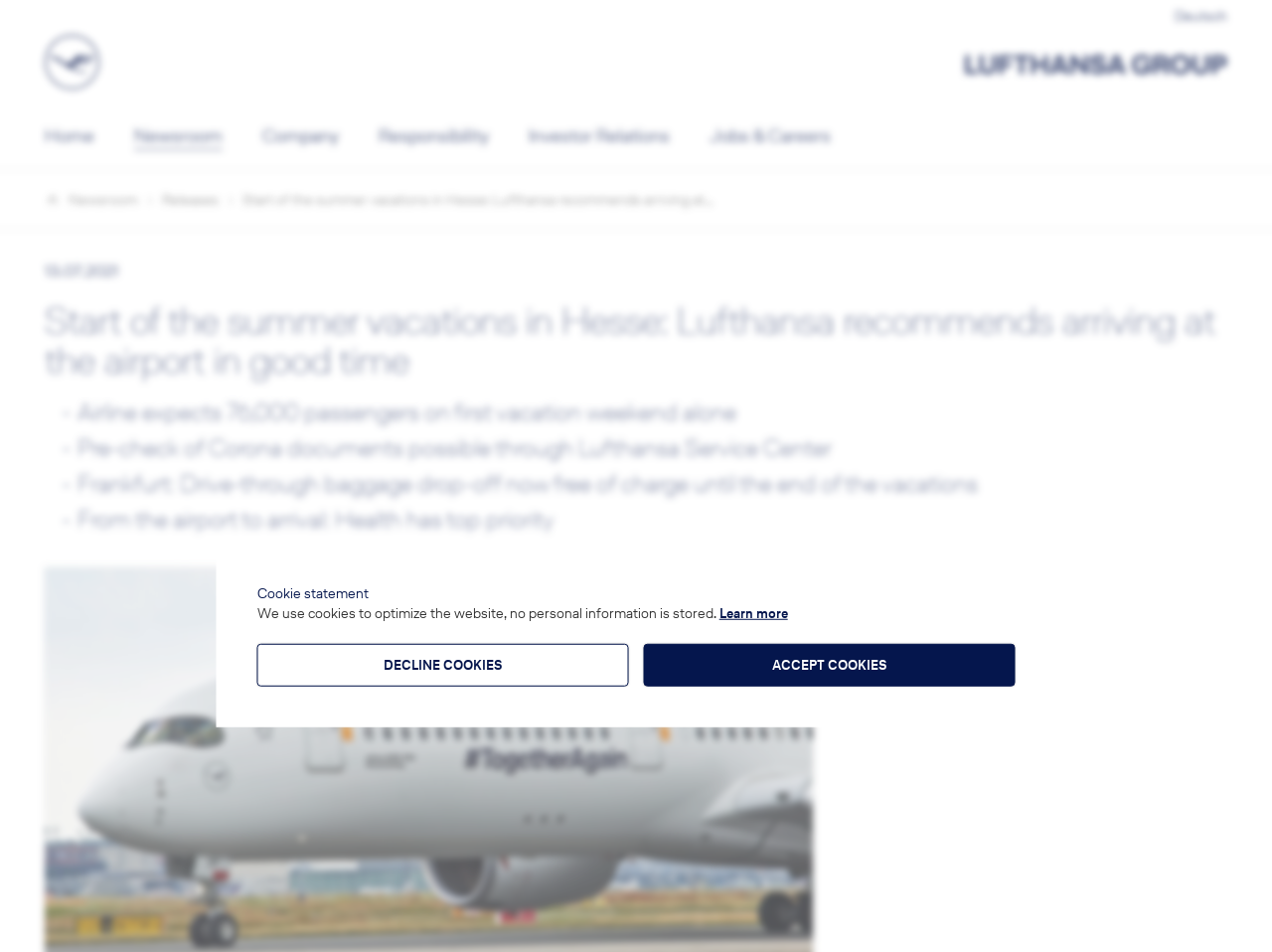Determine the bounding box coordinates of the clickable region to carry out the instruction: "Go to Lufthansa Group homepage".

[0.035, 0.037, 0.488, 0.094]